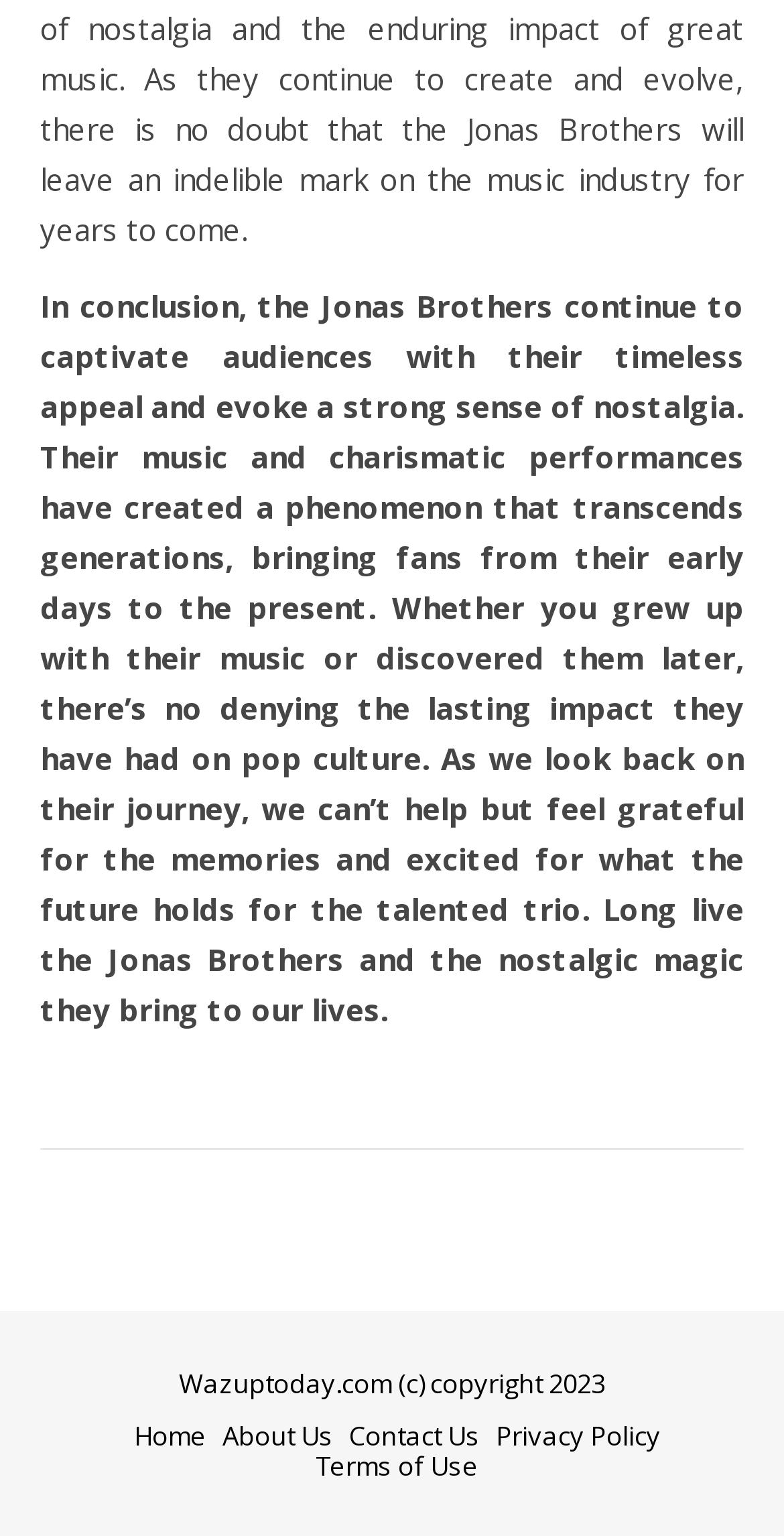Provide a thorough and detailed response to the question by examining the image: 
What is the copyright year of Wazuptoday.com?

The copyright year can be found in the StaticText element with ID 62, which states 'Wazuptoday.com (c) copyright 2023'.